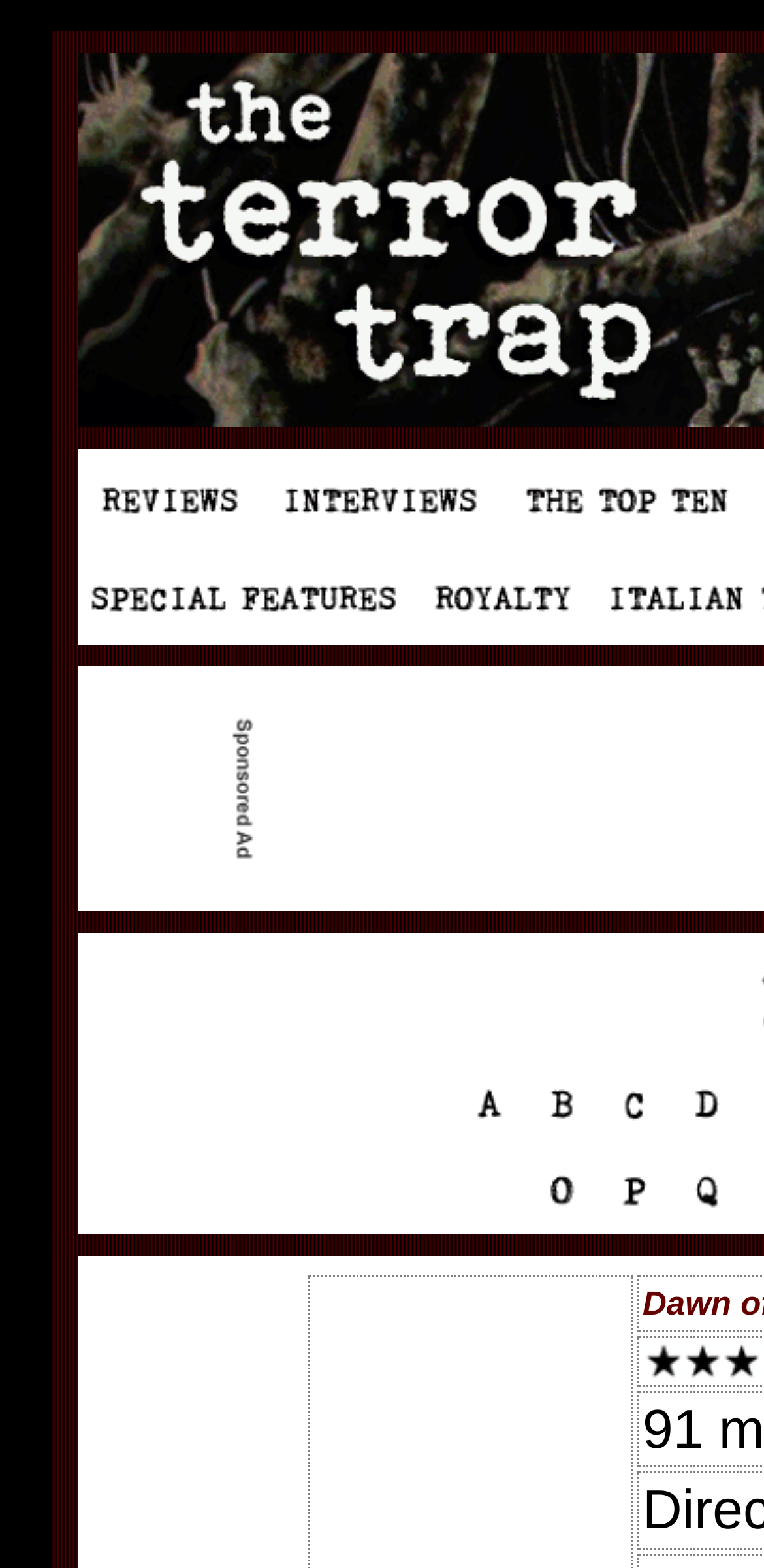Given the element description name="image39", predict the bounding box coordinates for the UI element in the webpage screenshot. The format should be (top-left x, top-left y, bottom-right x, bottom-right y), and the values should be between 0 and 1.

[0.782, 0.716, 0.877, 0.737]